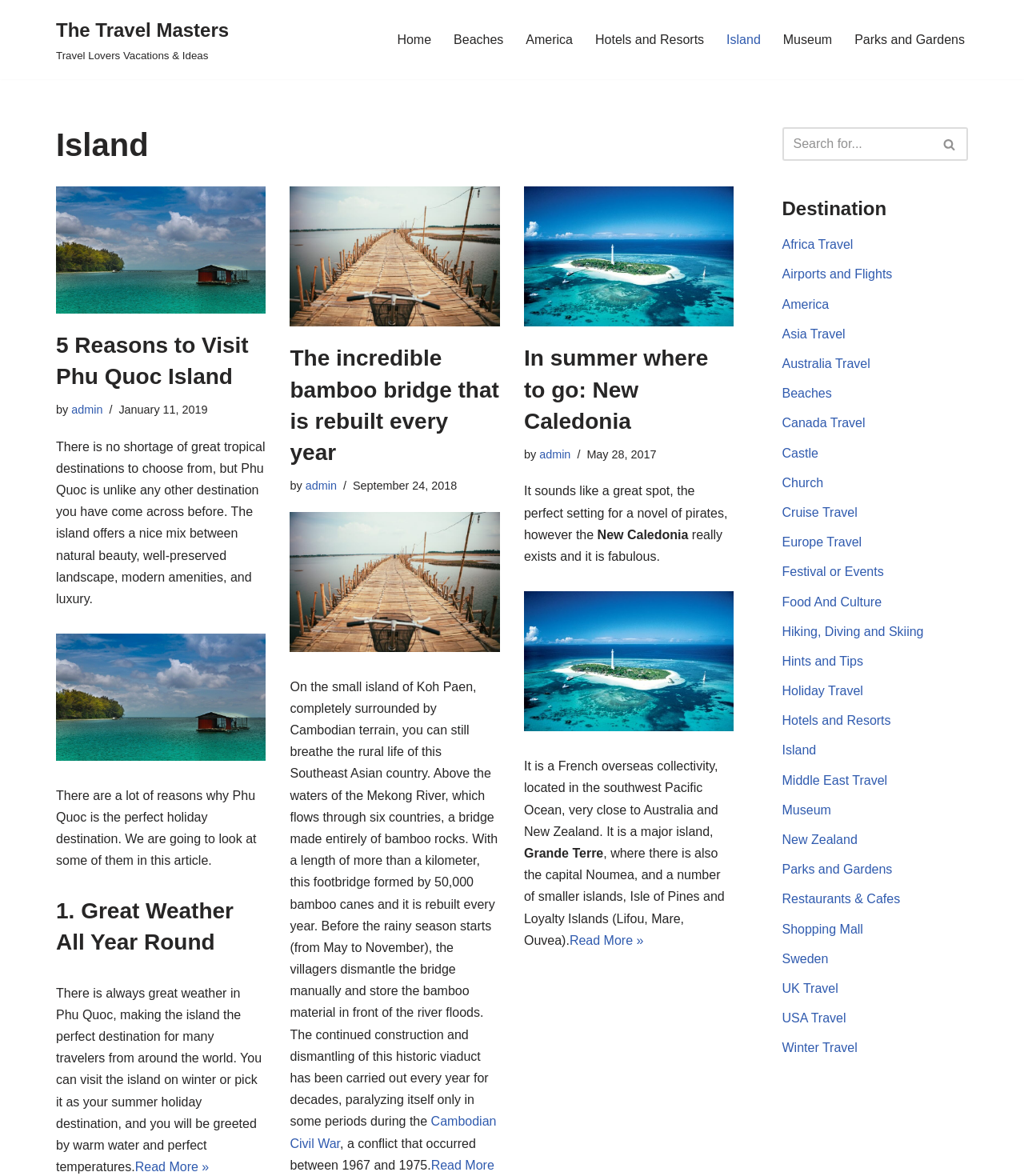Provide a short, one-word or phrase answer to the question below:
How many images are there on the webpage?

6